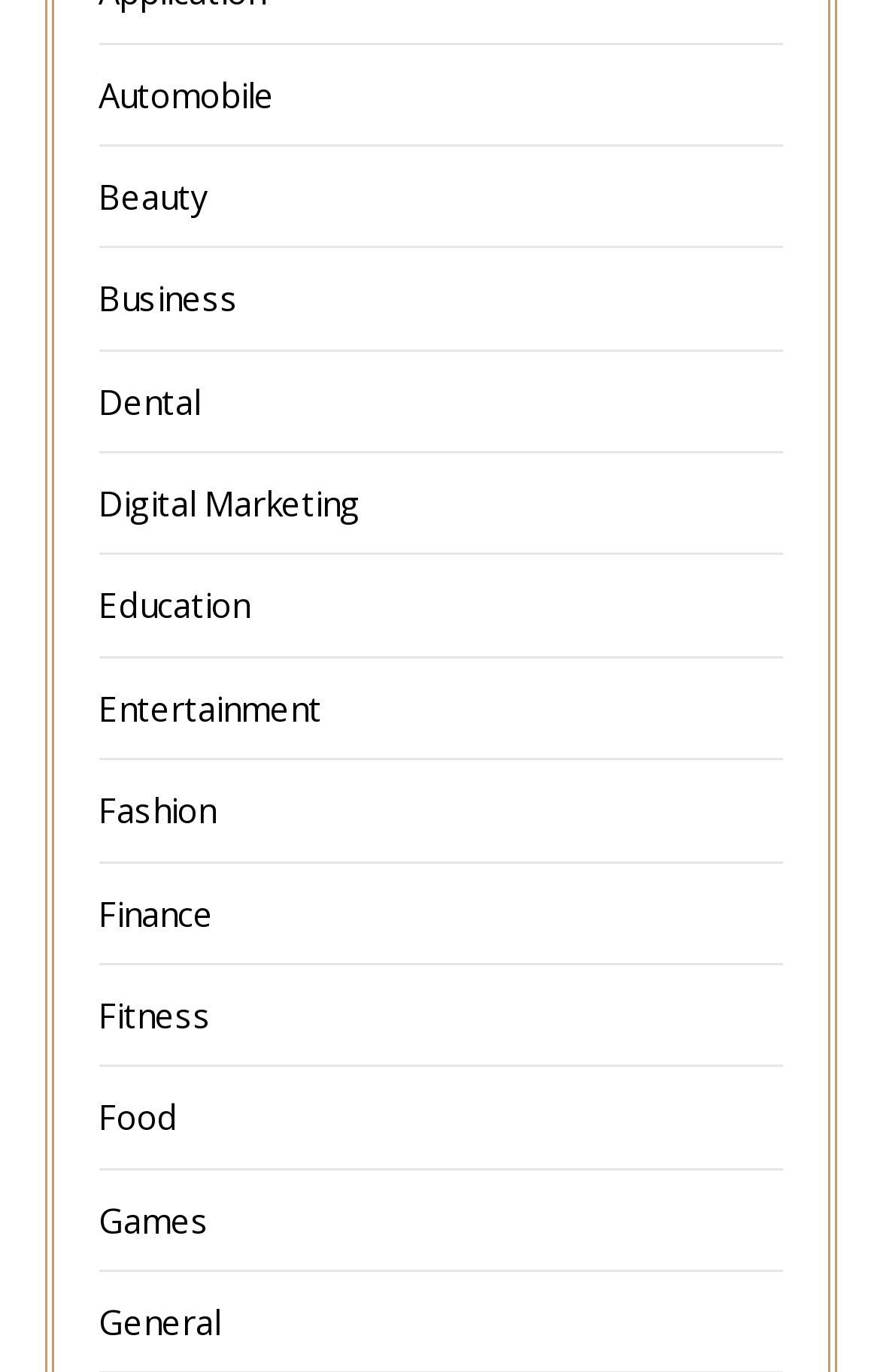Please examine the image and answer the question with a detailed explanation:
What categories are listed on the webpage?

The webpage lists various categories such as Automobile, Beauty, Business, Dental, Digital Marketing, Education, Entertainment, Fashion, Finance, Fitness, Food, Games, and General, which are presented as links.